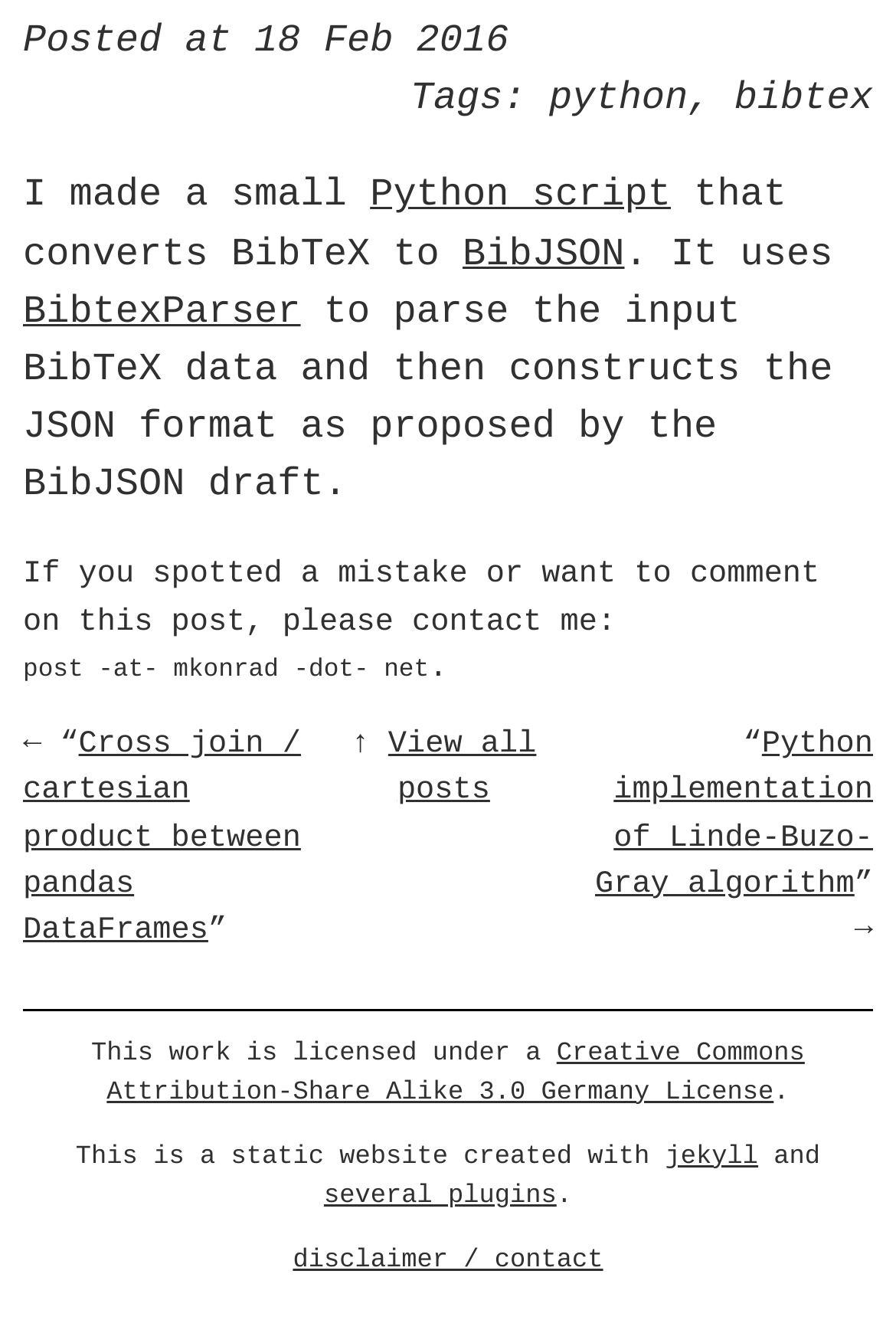Using the description "Python script", predict the bounding box of the relevant HTML element.

[0.413, 0.132, 0.749, 0.165]